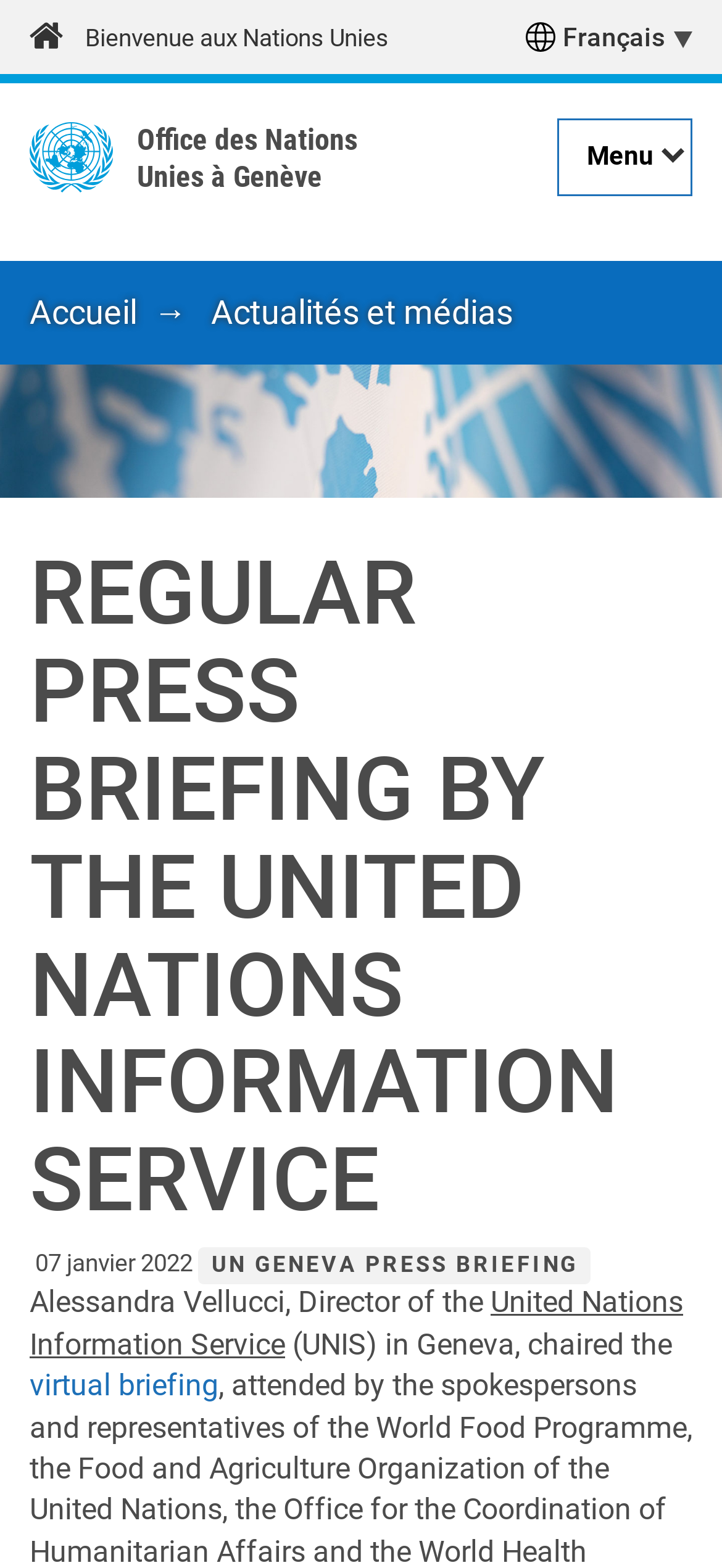Determine the bounding box coordinates of the region to click in order to accomplish the following instruction: "Navigate to the Office des Nations Unies à Genève". Provide the coordinates as four float numbers between 0 and 1, specifically [left, top, right, bottom].

[0.19, 0.076, 0.585, 0.124]